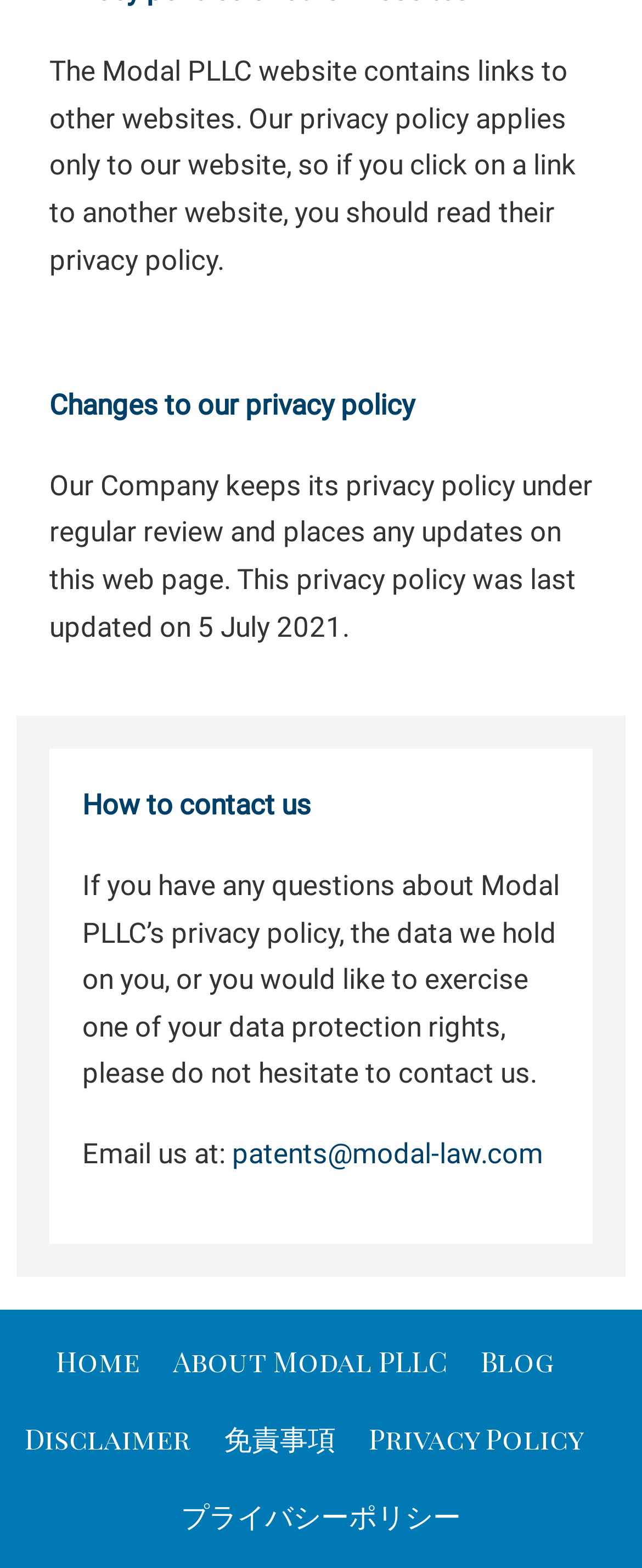Please give a succinct answer using a single word or phrase:
How can I contact Modal PLLC about their privacy policy?

Email patents@modal-law.com